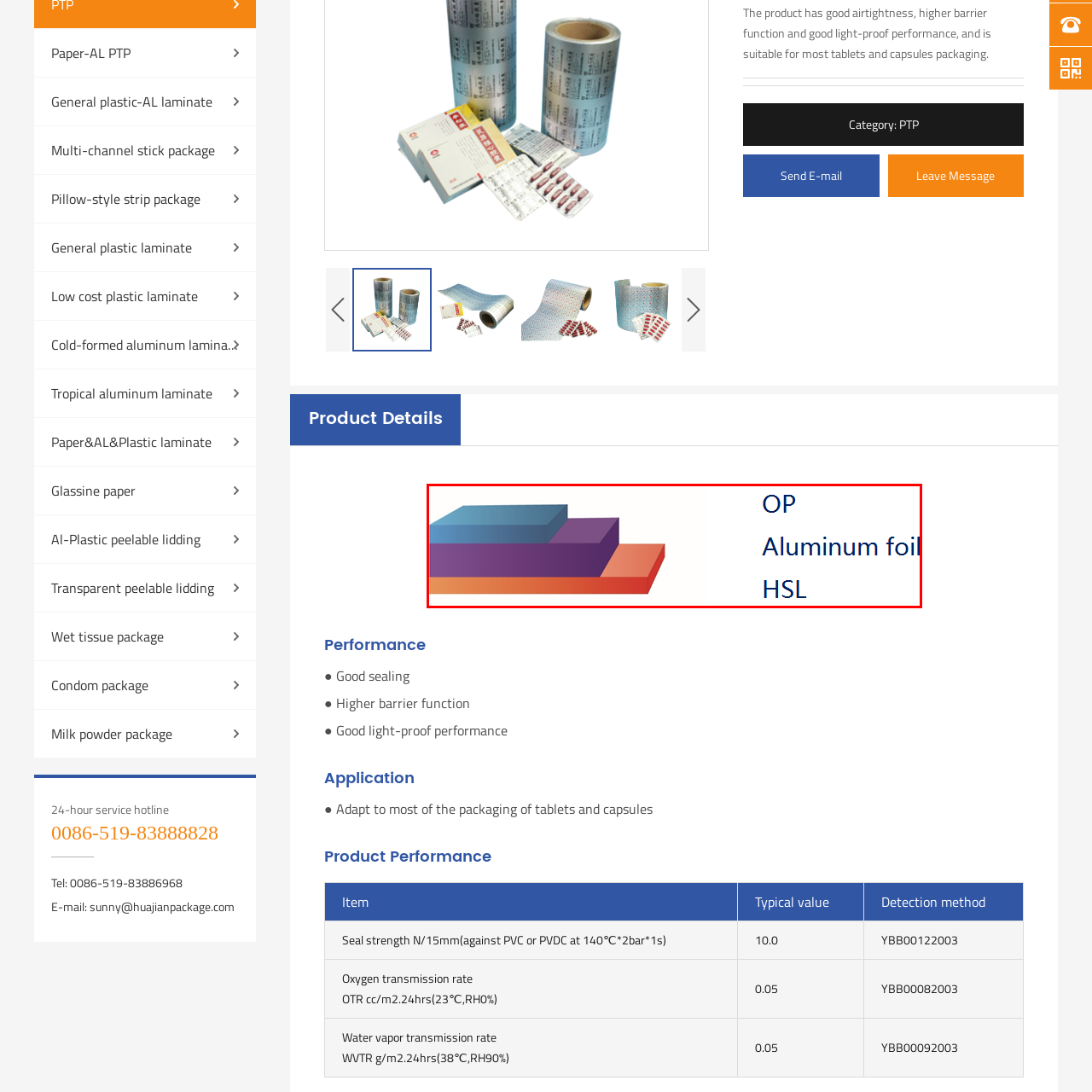Observe the image within the red boundary, What is the purpose of combining these materials? Respond with a one-word or short phrase answer.

Enhanced packaging